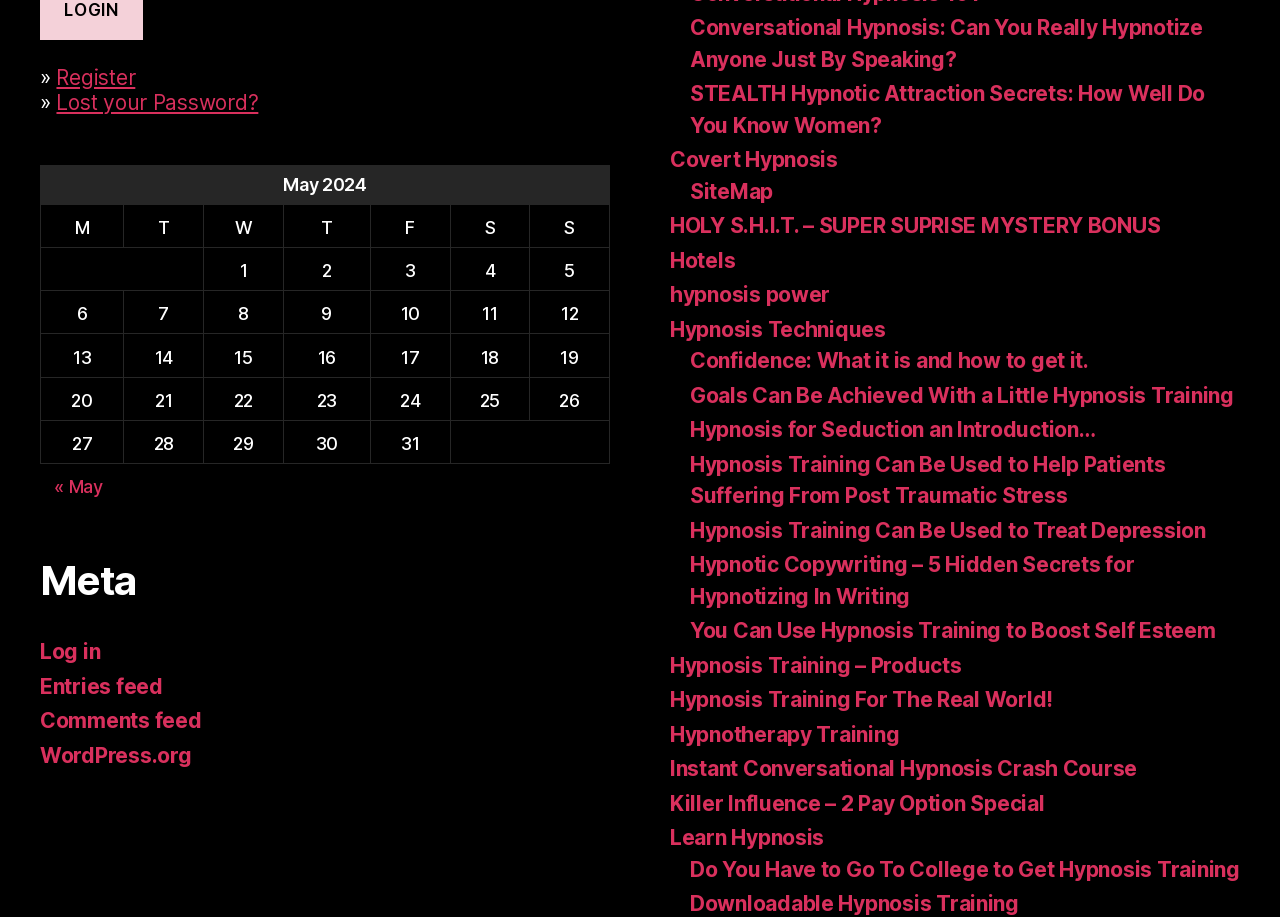Provide a one-word or one-phrase answer to the question:
What is the first date in the table?

1